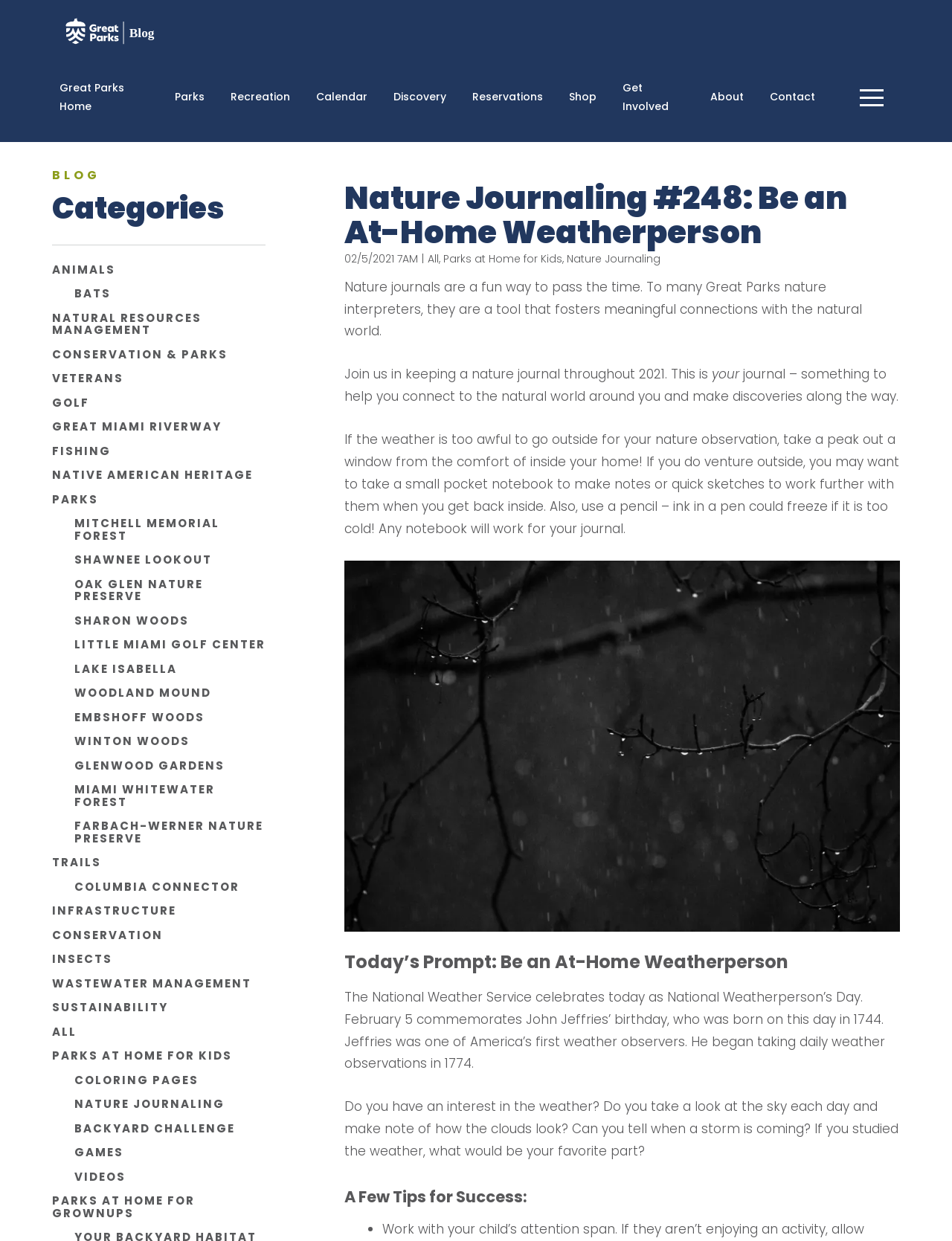Identify the bounding box coordinates for the region of the element that should be clicked to carry out the instruction: "Read today's prompt". The bounding box coordinates should be four float numbers between 0 and 1, i.e., [left, top, right, bottom].

[0.362, 0.762, 0.945, 0.788]